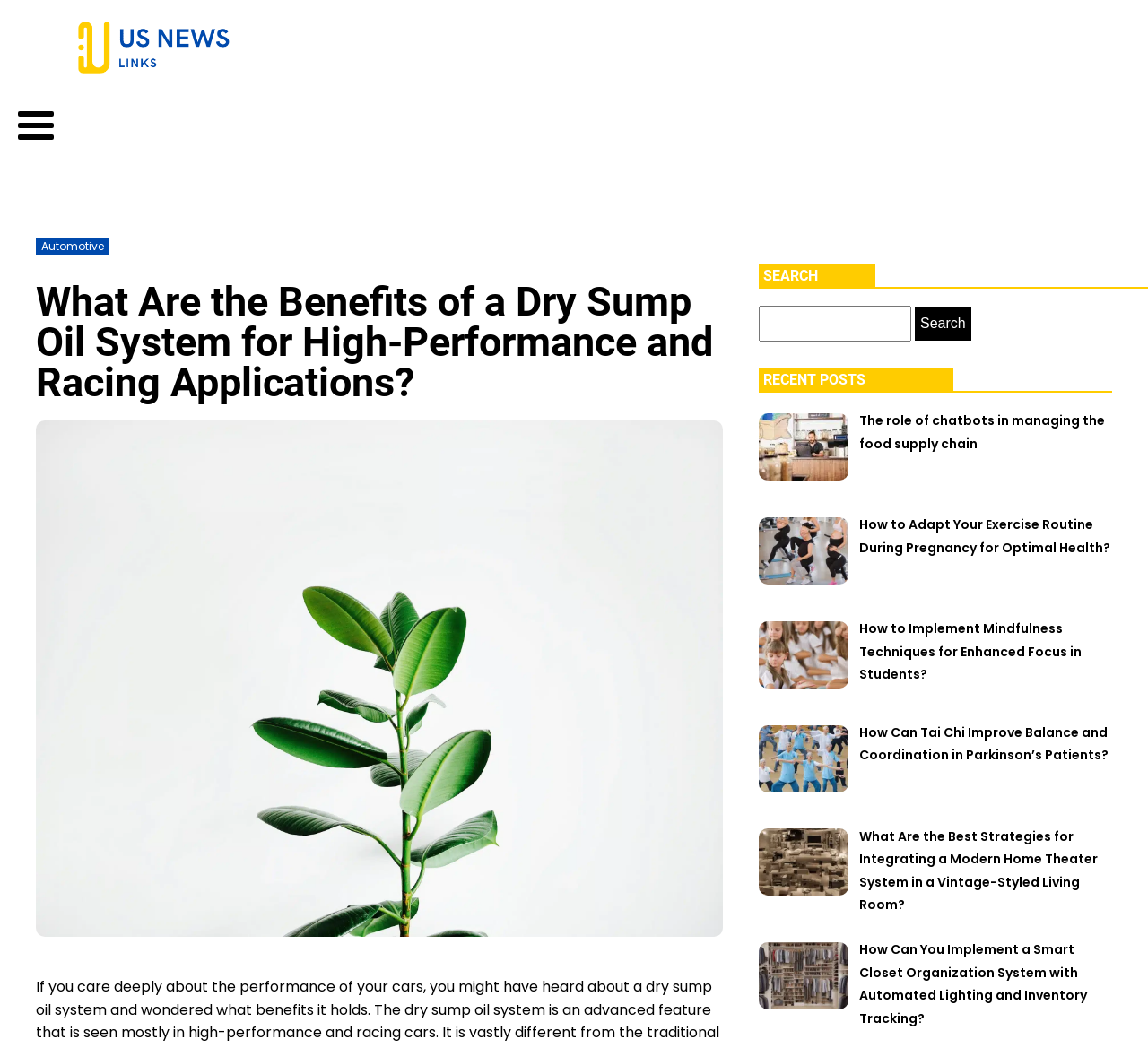Provide the bounding box coordinates for the UI element that is described as: "automotive".

[0.036, 0.228, 0.091, 0.242]